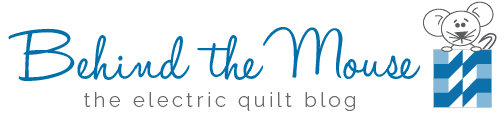Generate an elaborate caption for the image.

The image titled "Behind the Mouse" features a charming design element representative of The Electric Quilt Blog. The logo prominently displays the playful words "Behind the Mouse" in a stylish blue font, accompanied by a cute mouse character perched atop a neatly folded blue and white quilt. This illustration captures the essence of creativity and fun in quilting, inviting readers to explore the blog's content related to quilting techniques, projects, and tips. The overall aesthetic combines a modern appeal with a cozy, welcoming vibe, perfectly showcasing the blog's focus on quilters of all levels.